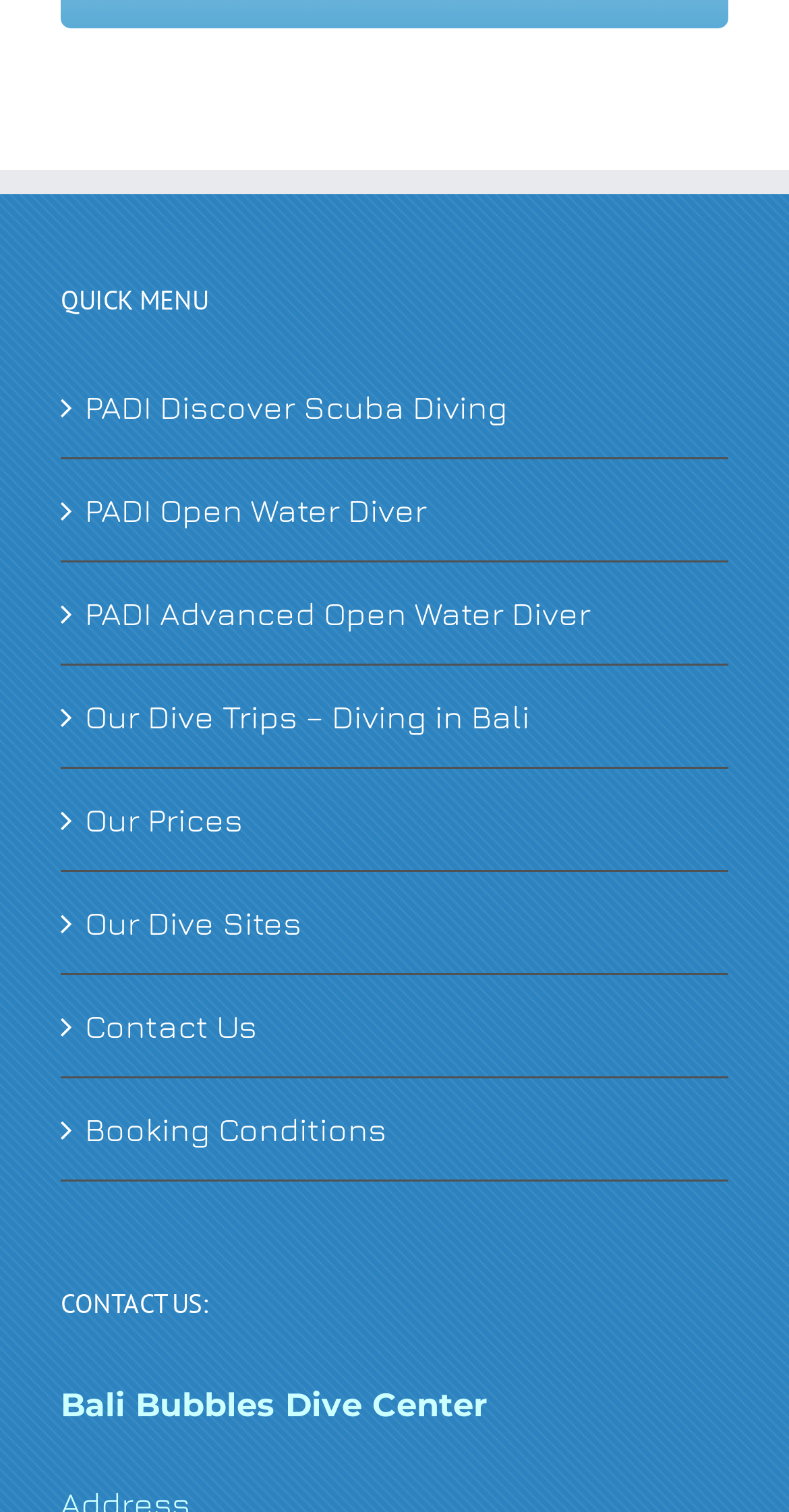Pinpoint the bounding box coordinates of the element you need to click to execute the following instruction: "Search for products to help lose weight fast". The bounding box should be represented by four float numbers between 0 and 1, in the format [left, top, right, bottom].

None